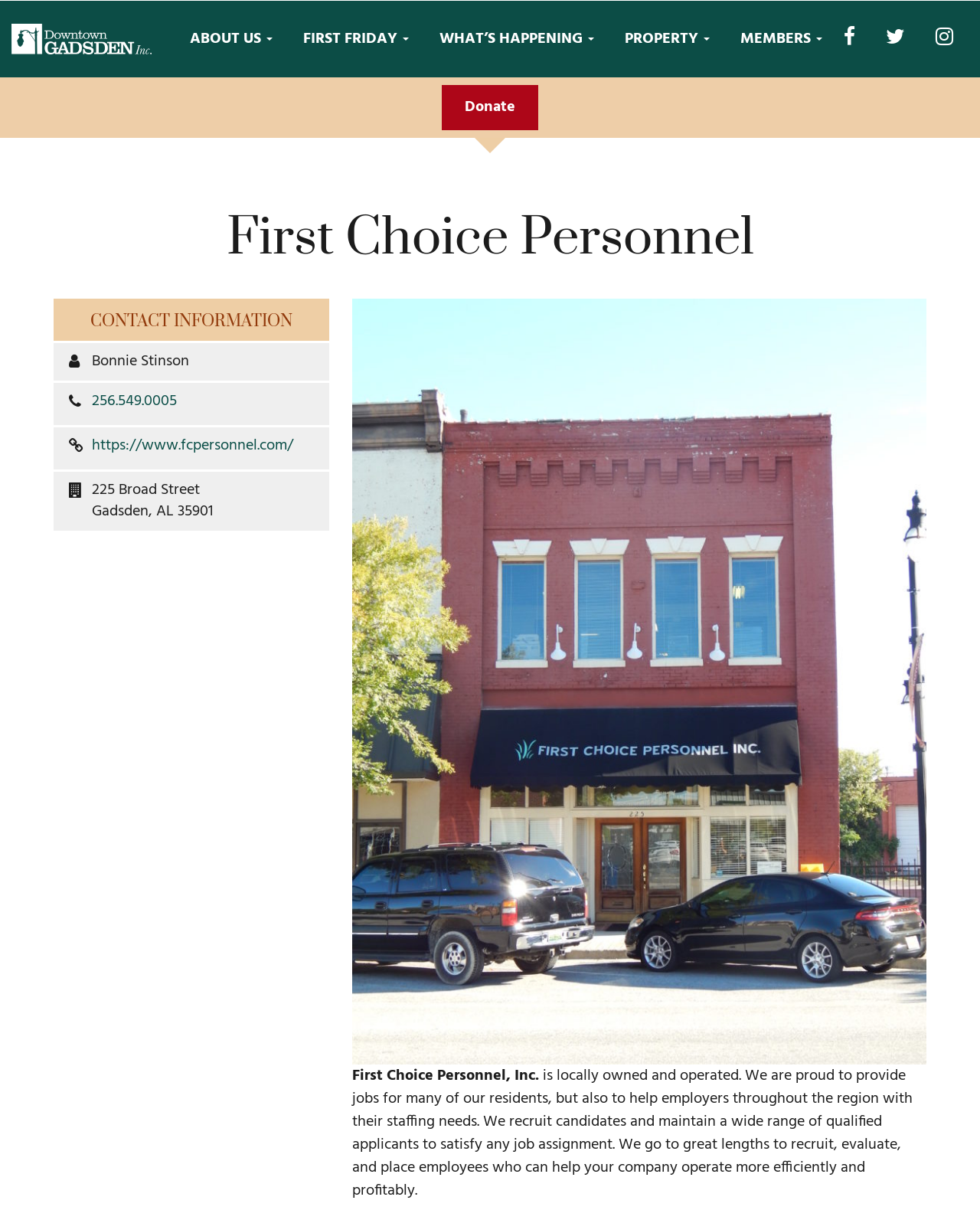Using the information in the image, give a comprehensive answer to the question: 
What is the event mentioned on the webpage?

I found the answer by looking at the heading 'FIRST FRIDAY' and the links 'Guidelines', 'FAQs', and 'Classic Cars and Motorcycles' which are related to the event.